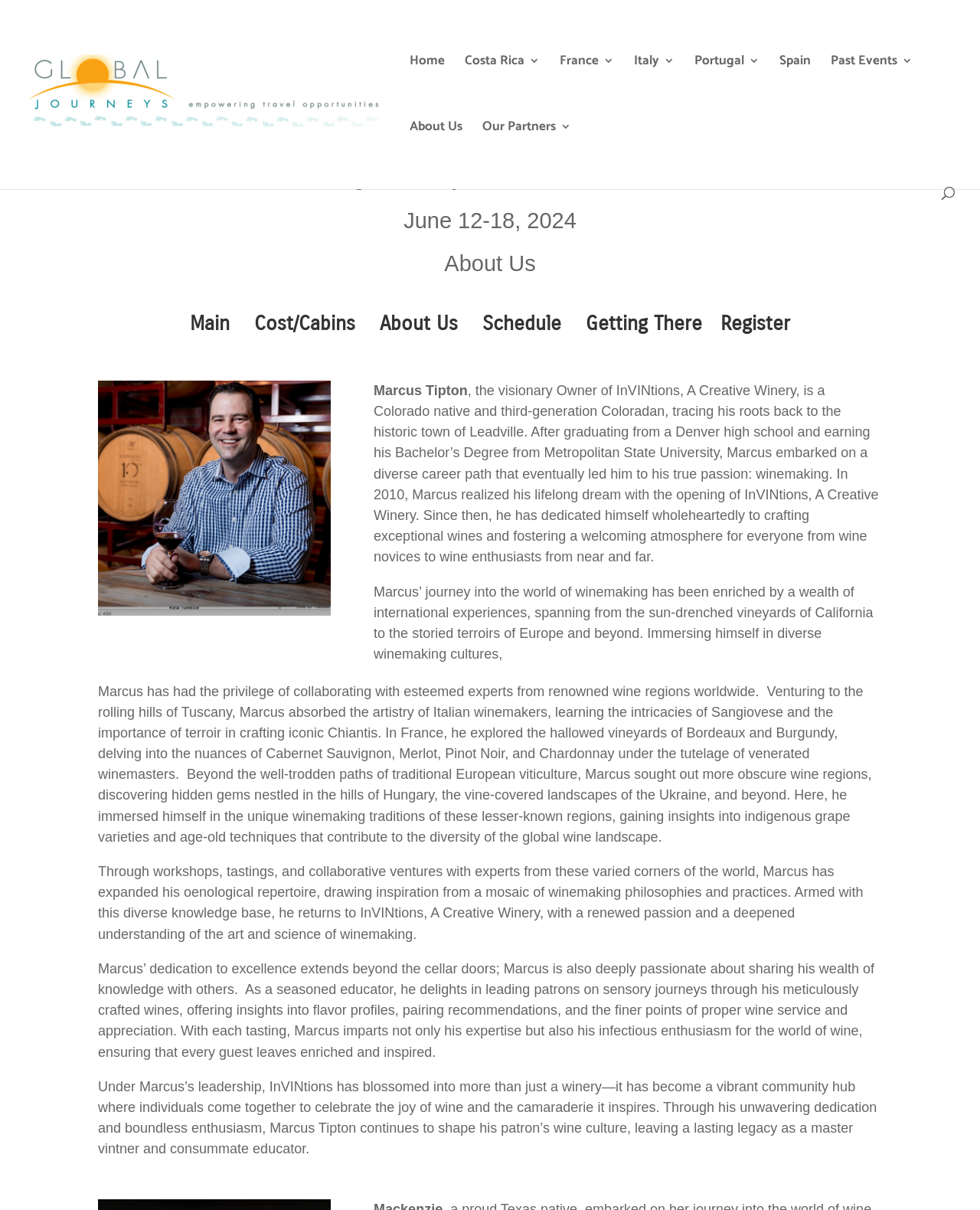Explain the webpage's design and content in an elaborate manner.

The webpage is about Global Journeys, specifically the "About Us" section, with a focus on the story of Marcus Tipton, the owner of InVINtions, A Creative Winery. 

At the top left, there is a link to "Global Journeys" accompanied by an image with the same name. To the right, there are several links to different destinations, including "Home", "Costa Rica", "France", "Italy", "Portugal", "Spain", and "Past Events". 

Below these links, there is a section with the title "Our Partners" and a subheading "THE HEART OF WINE & FINE FOOD". This section includes a description of a barge journey on the French canals, with dates and a brief overview. 

To the right of this section, there is a navigation menu with links to "Main", "Cost/Cabins", "About Us", "Schedule", "Getting There", and "Register". 

Below the navigation menu, there is a large image, followed by a section about Marcus Tipton, including his photo, a brief bio, and a lengthy description of his background, experience, and passion for winemaking. The text describes his journey into the world of winemaking, his international experiences, and his dedication to sharing his knowledge with others.